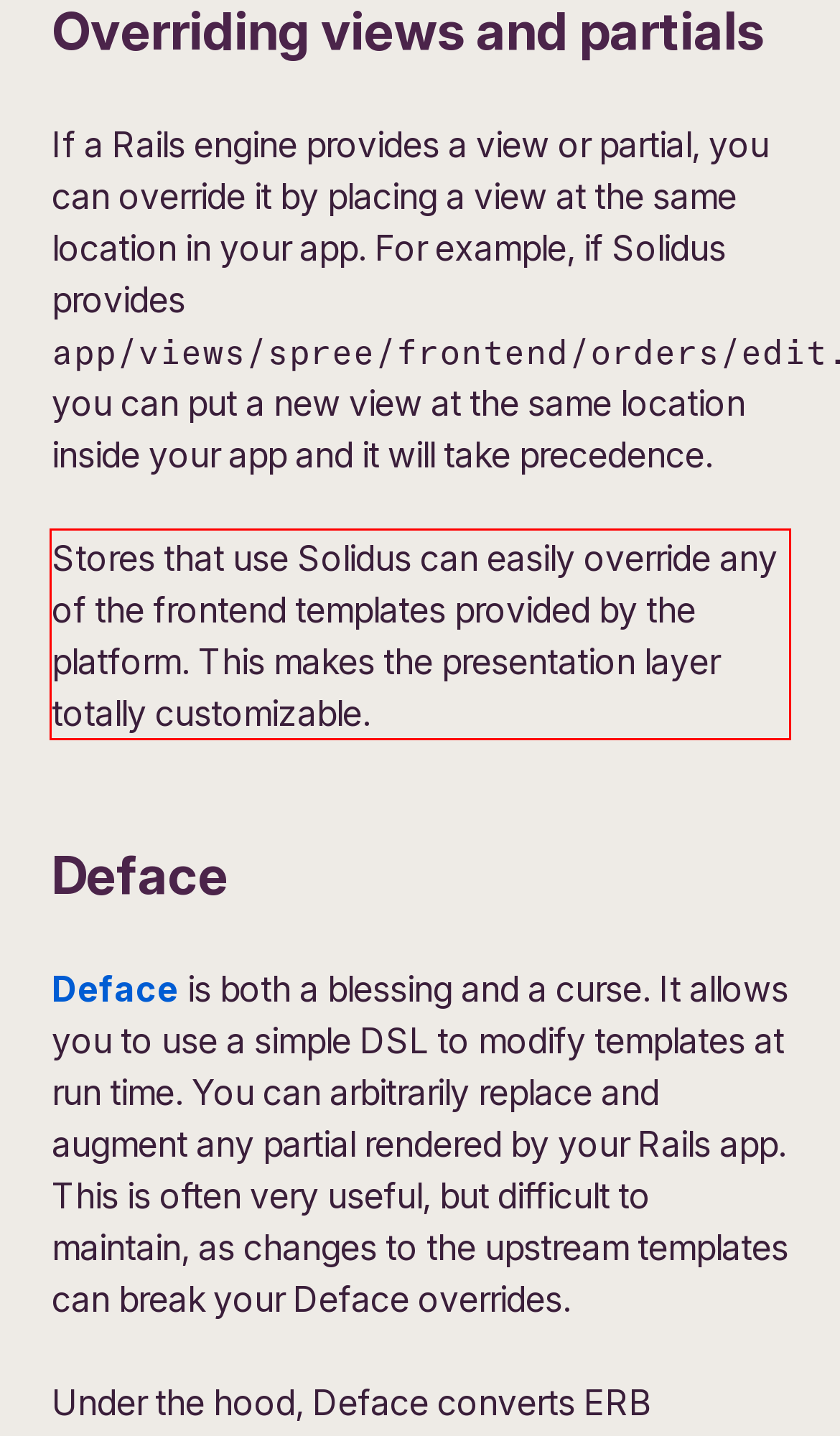Within the screenshot of a webpage, identify the red bounding box and perform OCR to capture the text content it contains.

Stores that use Solidus can easily override any of the frontend templates provided by the platform. This makes the presentation layer totally customizable.